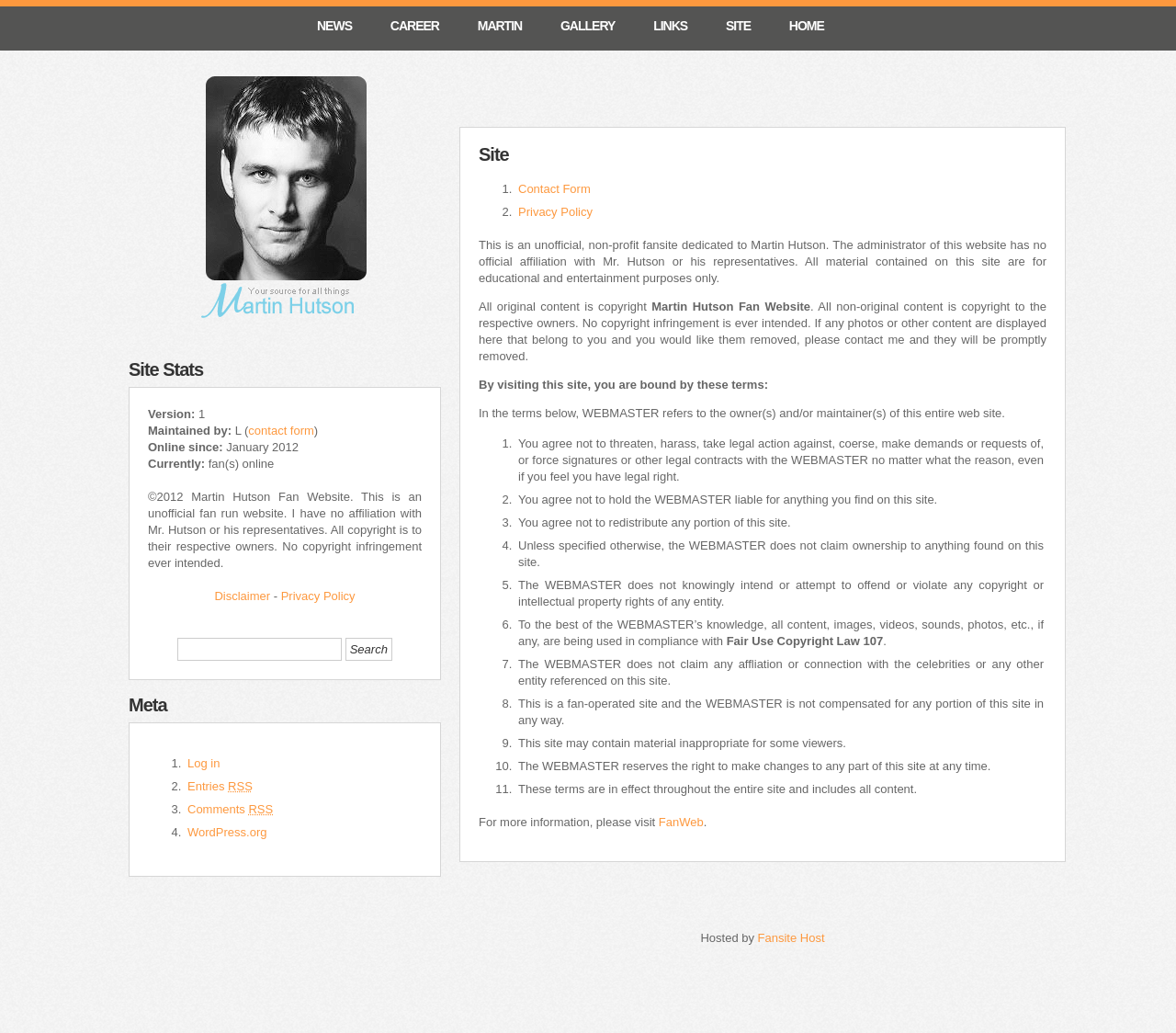Show the bounding box coordinates for the HTML element described as: "contact form".

[0.211, 0.41, 0.267, 0.423]